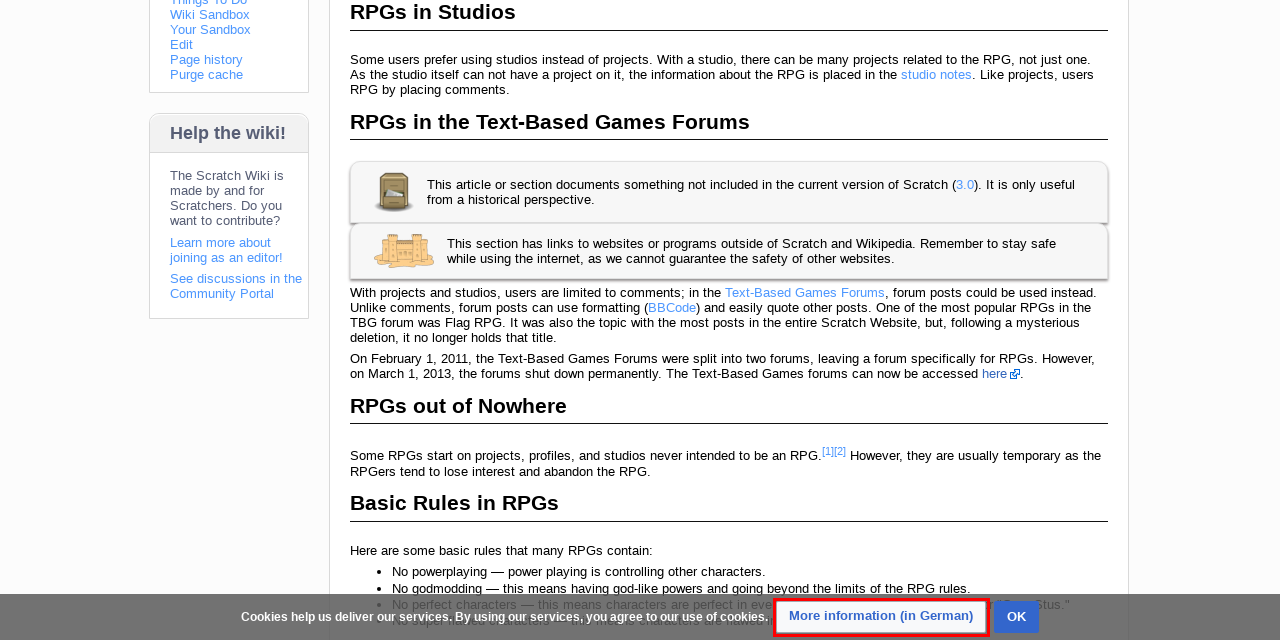After examining the screenshot of a webpage with a red bounding box, choose the most accurate webpage description that corresponds to the new page after clicking the element inside the red box. Here are the candidates:
A. Information for "Role-Playing Game/w/index.php" - Scratch Wiki
B. ScratchEd
C. Scratch-Wiki:Datenschutz – Das deutschsprachige Scratch-Wiki
D. Careers — Scratch Foundation
E. Text Based Games
F. Scratch Foundation
G. Scratch Wiki
H. Scratch-Wiki:Impressum – Das deutschsprachige Scratch-Wiki

C